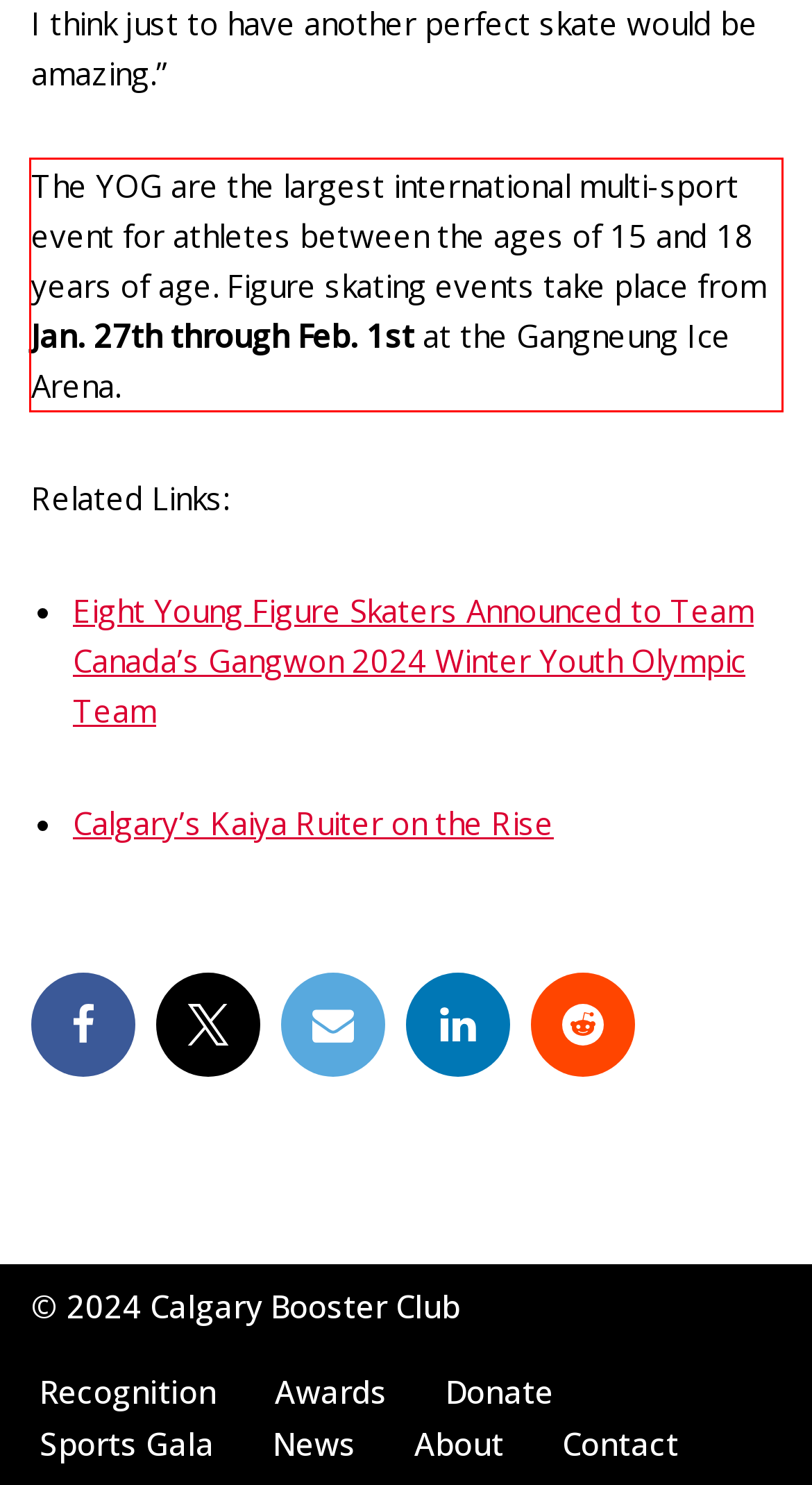Using OCR, extract the text content found within the red bounding box in the given webpage screenshot.

The YOG are the largest international multi-sport event for athletes between the ages of 15 and 18 years of age. Figure skating events take place from Jan. 27th through Feb. 1st at the Gangneung Ice Arena.